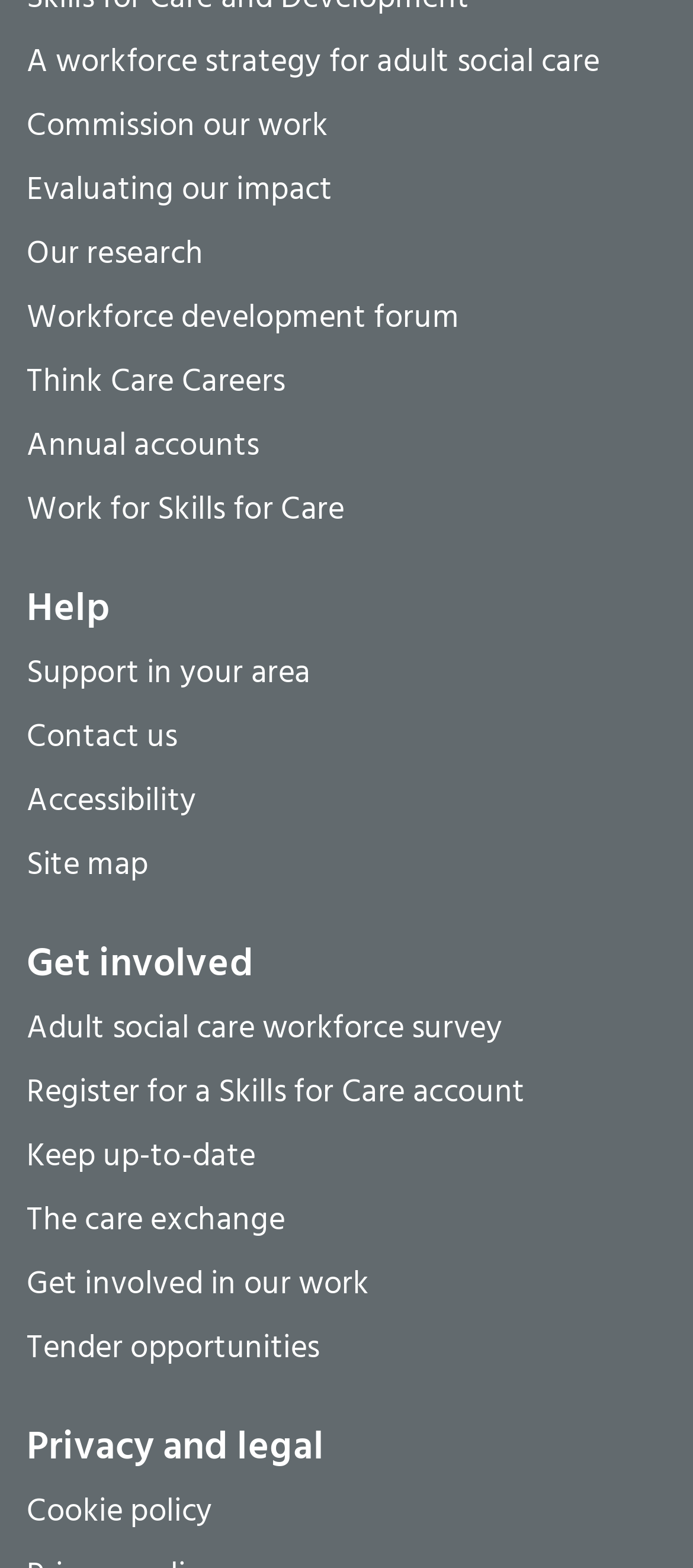Can you provide the bounding box coordinates for the element that should be clicked to implement the instruction: "View the LISTSERV mailing list manager"?

None